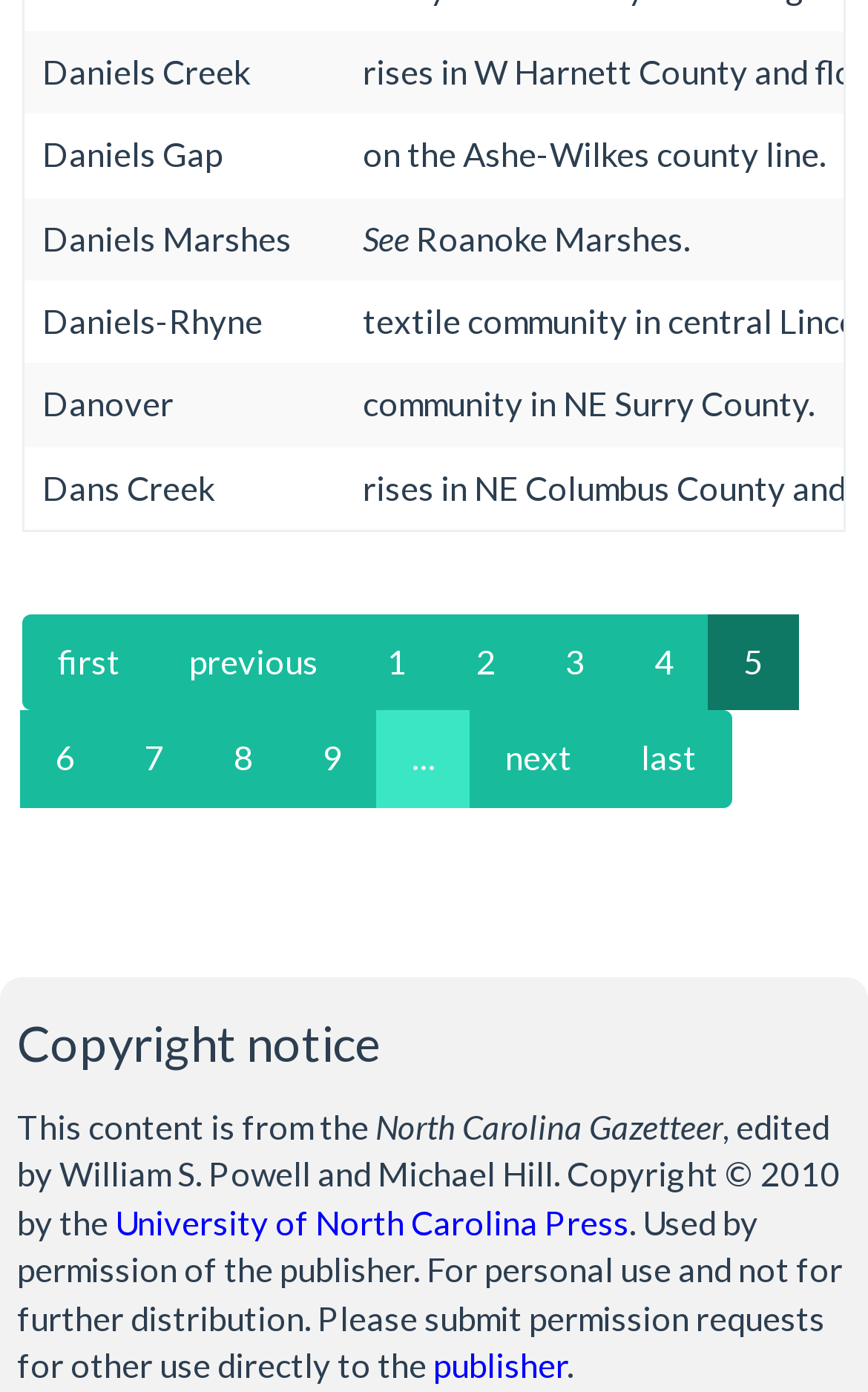Determine the bounding box for the HTML element described here: "6". The coordinates should be given as [left, top, right, bottom] with each number being a float between 0 and 1.

[0.023, 0.511, 0.128, 0.58]